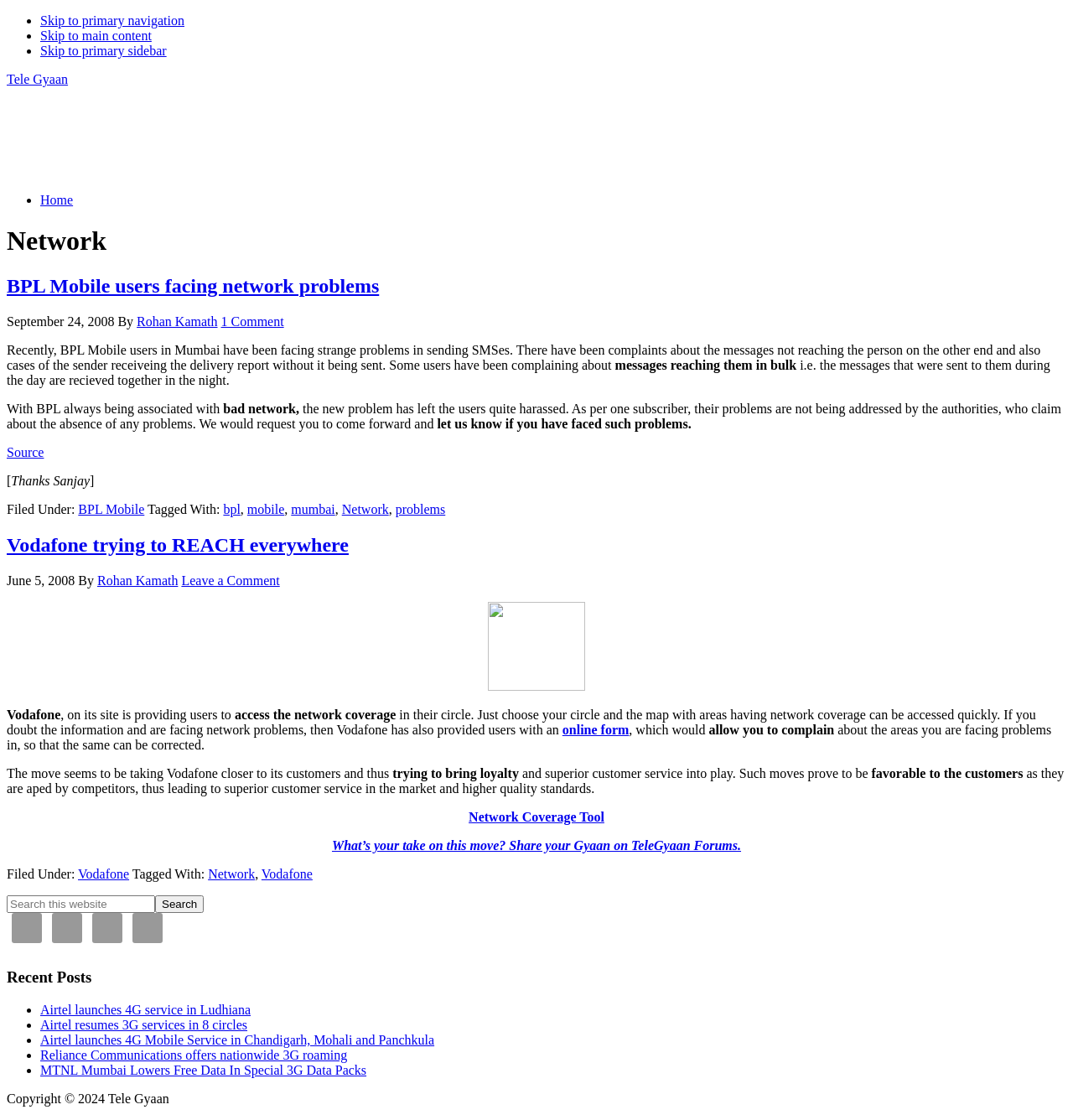Could you locate the bounding box coordinates for the section that should be clicked to accomplish this task: "Search this website".

[0.006, 0.799, 0.145, 0.815]